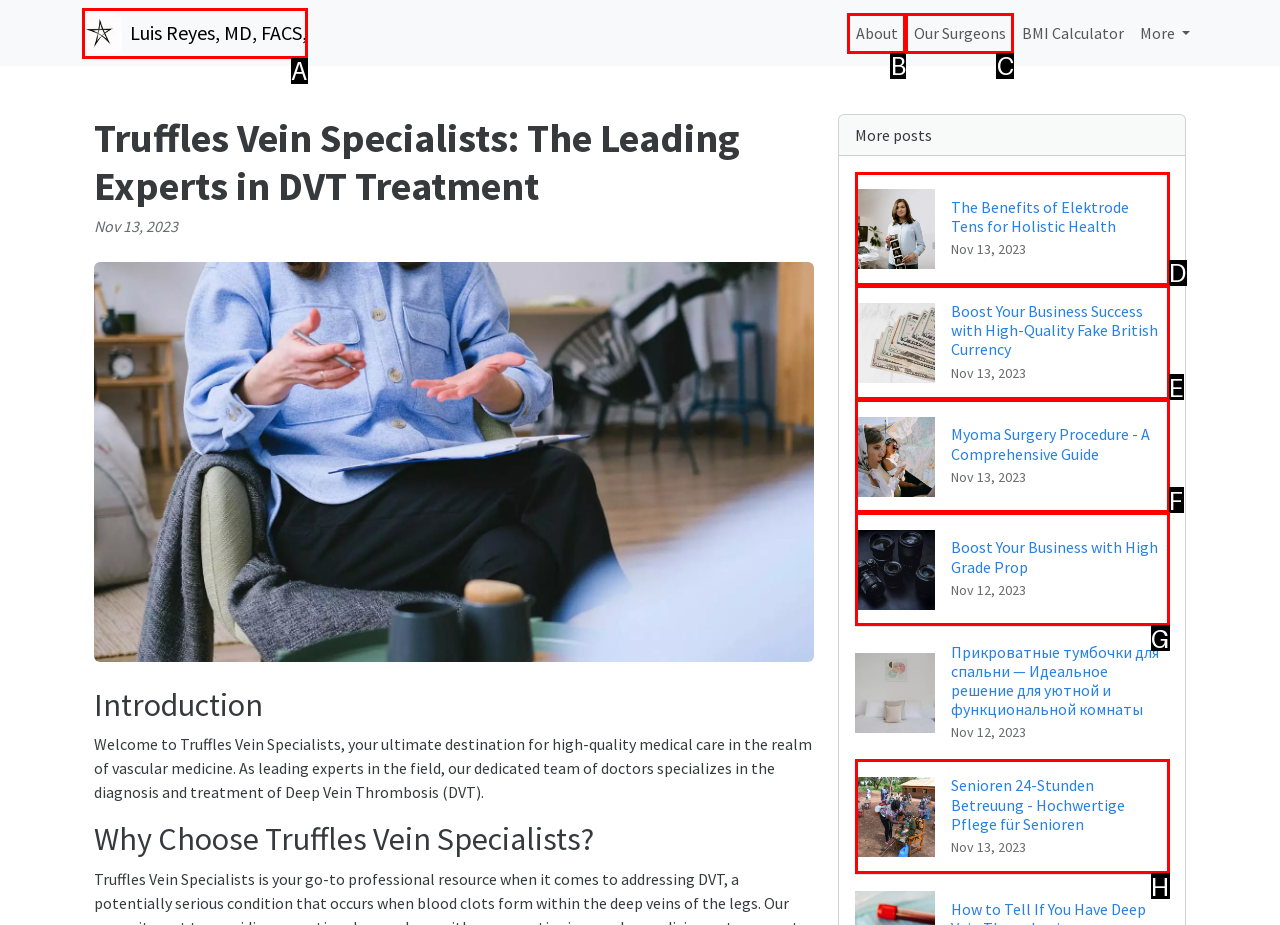Match the description: About to one of the options shown. Reply with the letter of the best match.

B